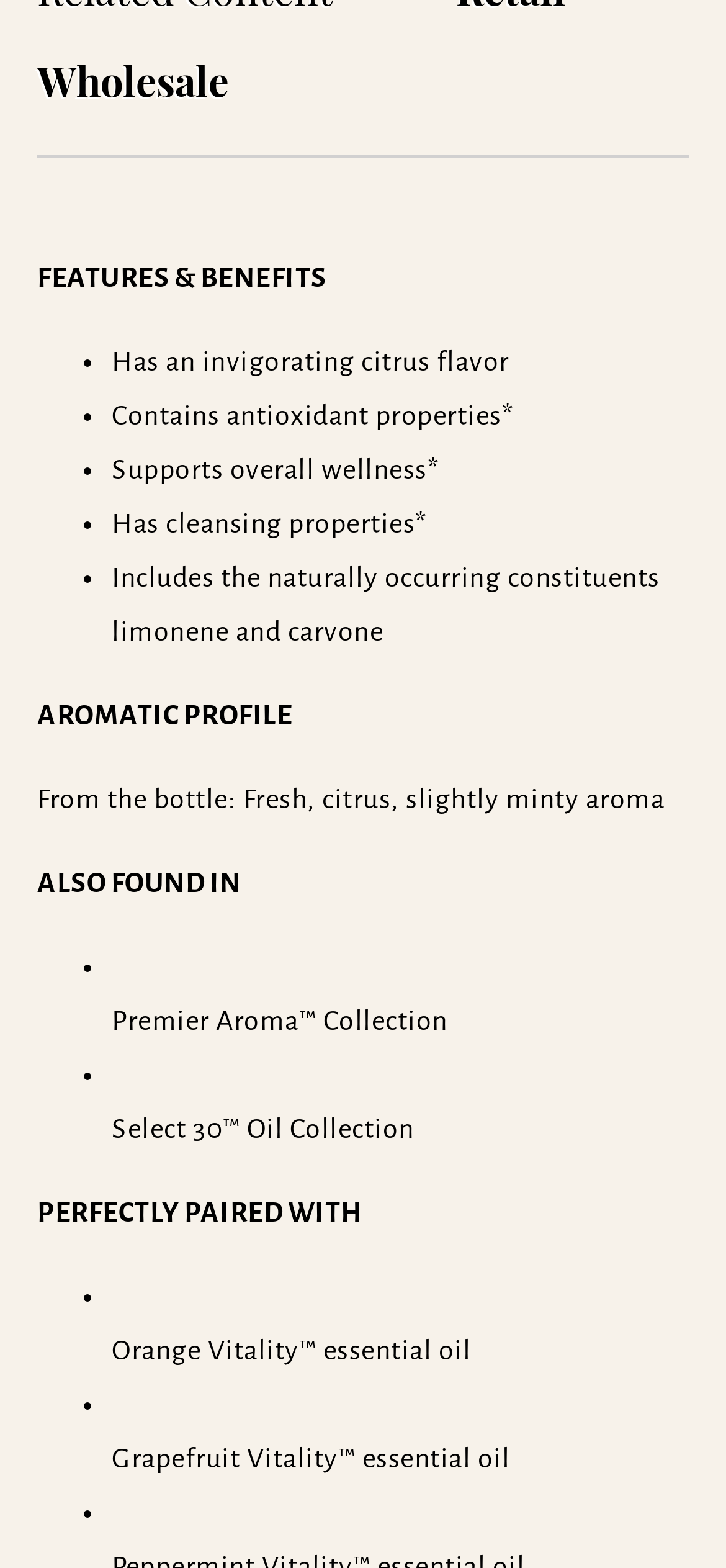Please find the bounding box coordinates (top-left x, top-left y, bottom-right x, bottom-right y) in the screenshot for the UI element described as follows: parent_node: E-mail * name="EMAIL" placeholder="E-mail"

[0.096, 0.563, 0.904, 0.6]